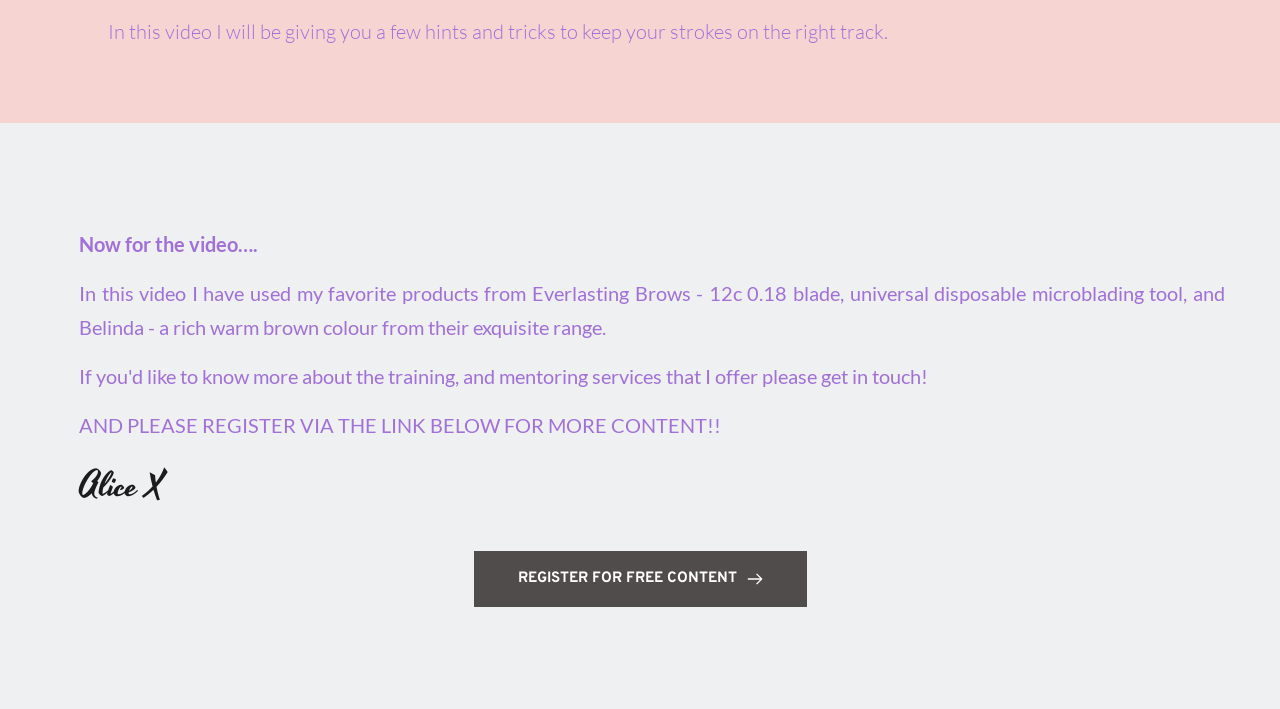Determine the bounding box of the UI element mentioned here: "REGISTER FOR FREE CONTENT". The coordinates must be in the format [left, top, right, bottom] with values ranging from 0 to 1.

[0.37, 0.777, 0.63, 0.856]